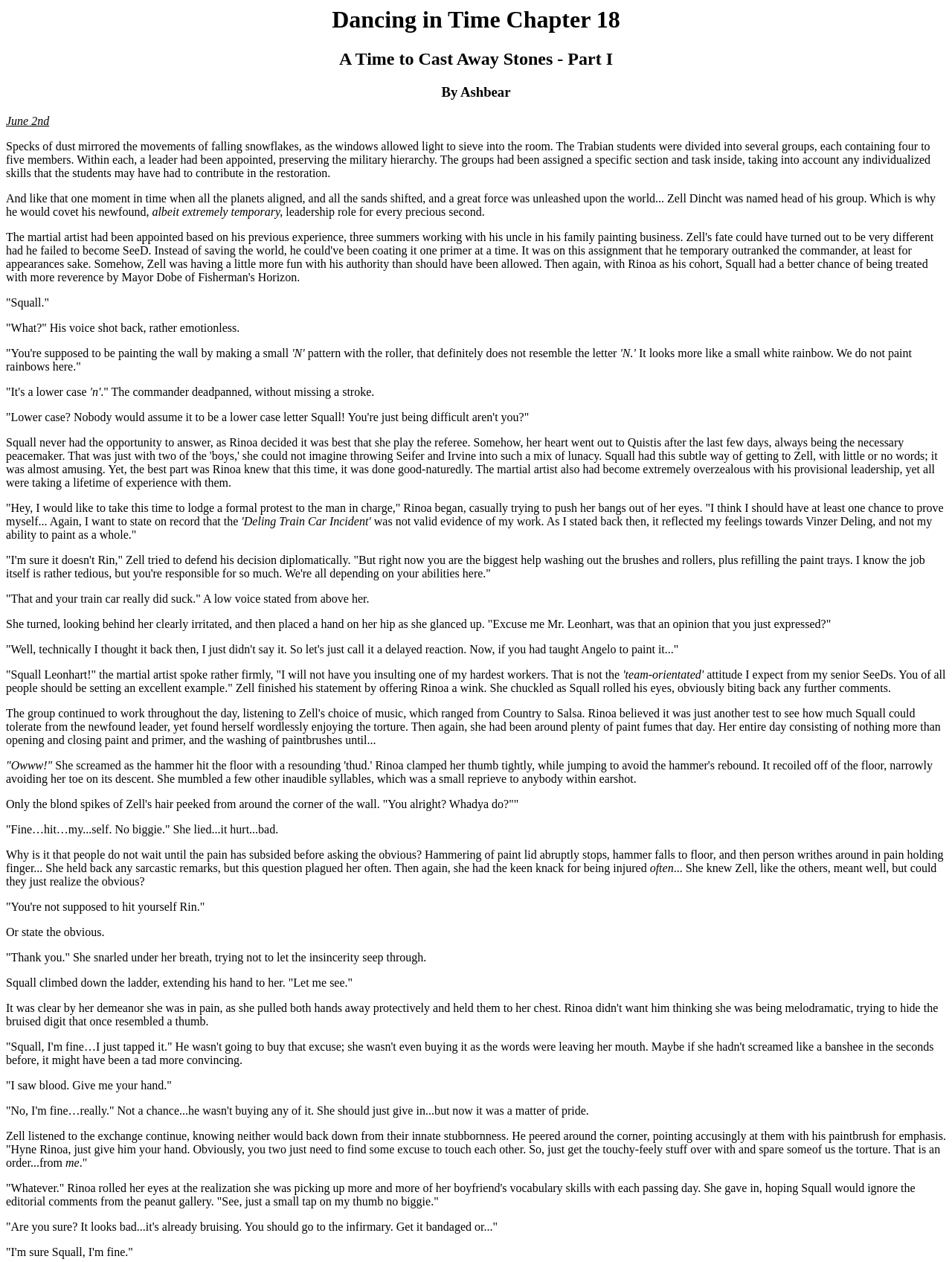What is Rinoa doing when she hurts her finger?
Using the image as a reference, answer the question with a short word or phrase.

painting